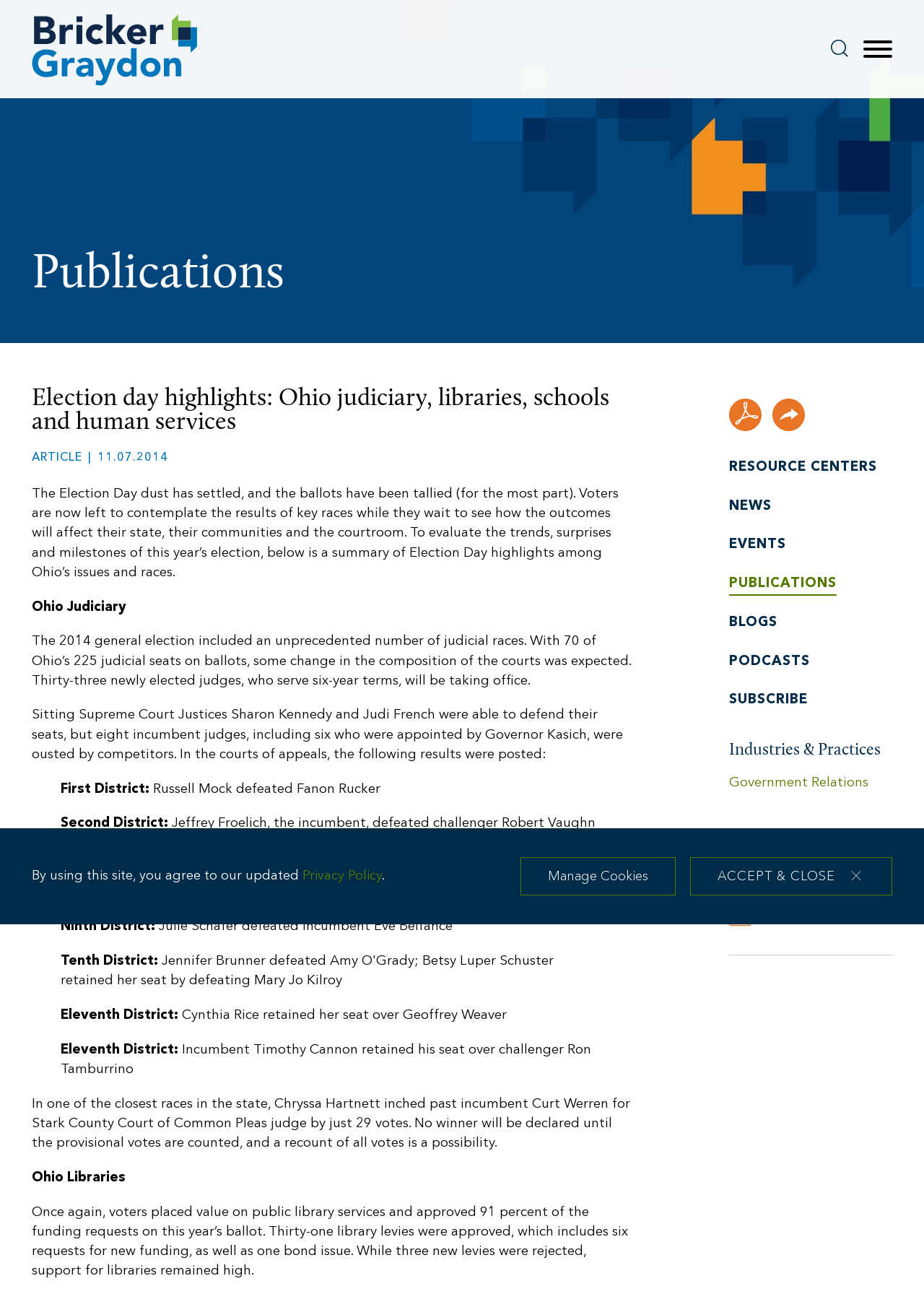How many newly elected judges will take office?
Please answer the question with as much detail and depth as you can.

According to the webpage, 'Thirty-three newly elected judges, who serve six-year terms, will be taking office.' This information is provided in the section discussing the Ohio Judiciary.